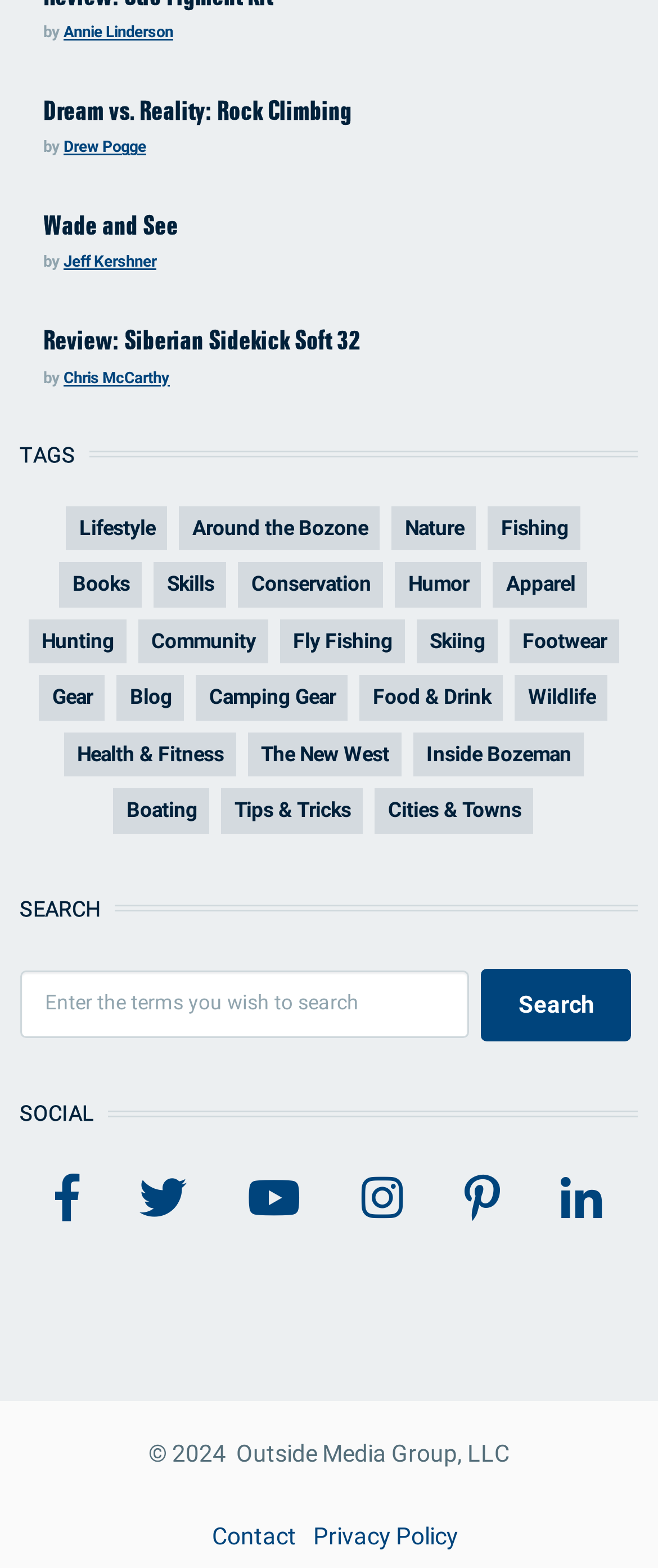Extract the bounding box of the UI element described as: "The New West".

[0.376, 0.467, 0.609, 0.495]